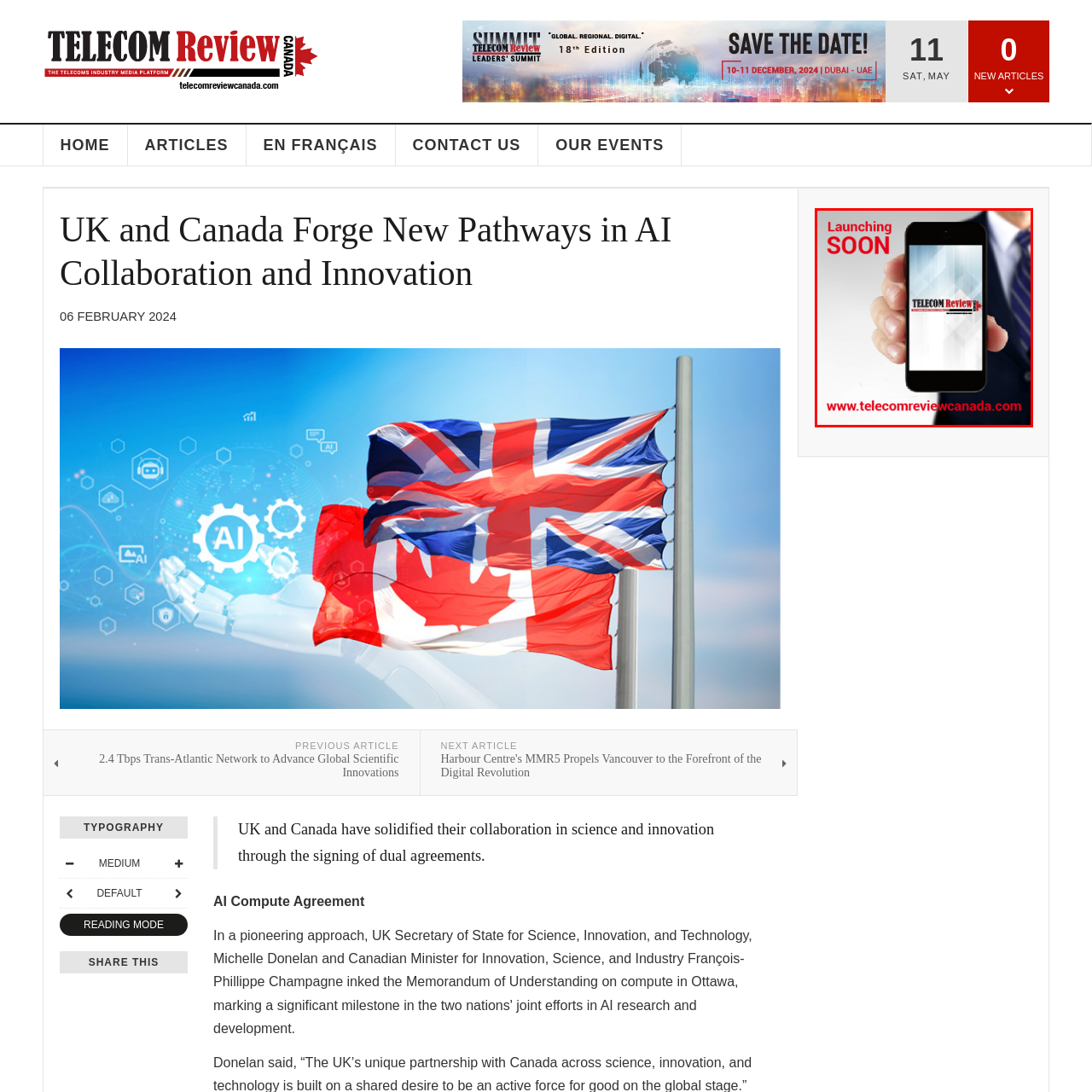Pay attention to the red boxed area, What is the website address displayed below the phone? Provide a one-word or short phrase response.

www.telecomreviewcanada.com